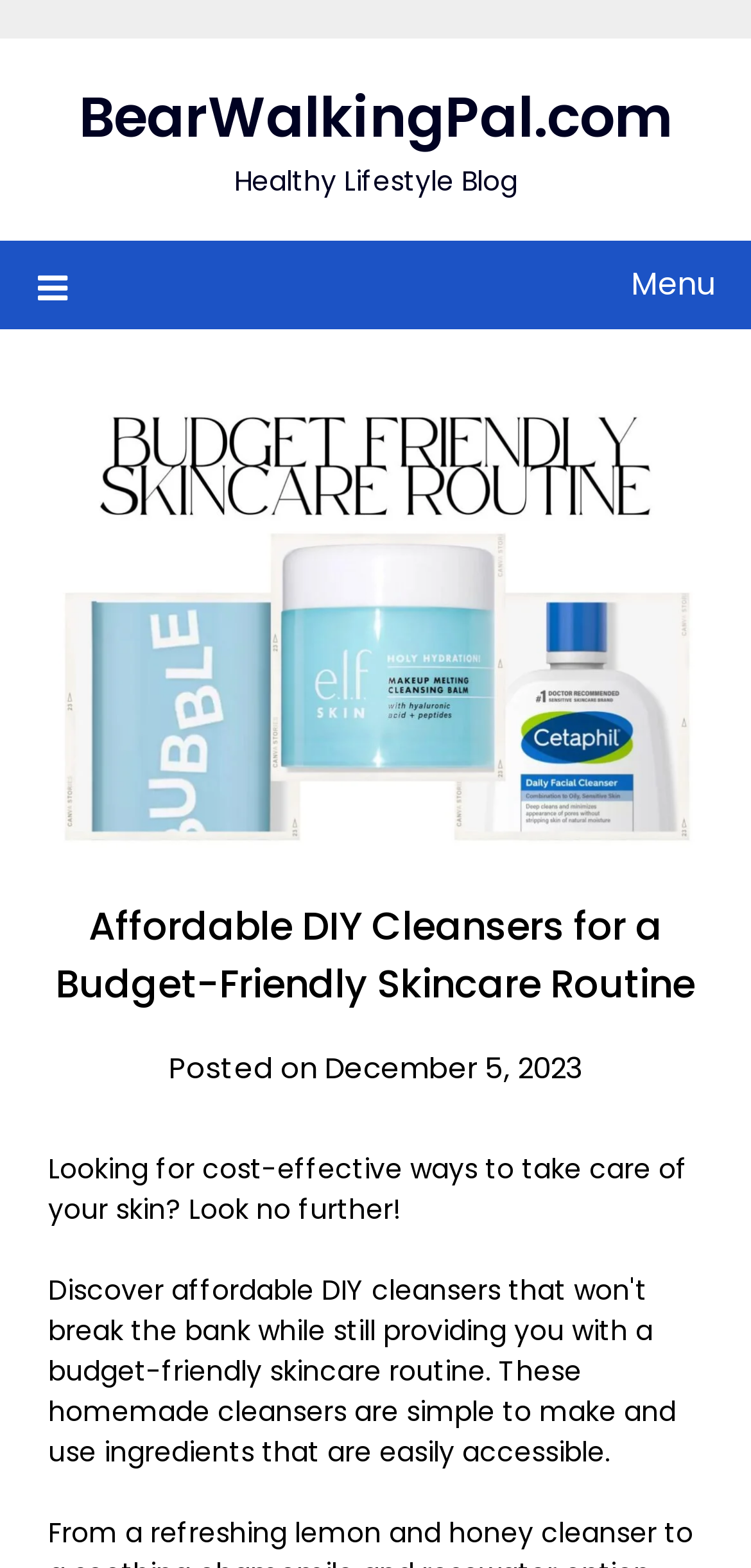Can you look at the image and give a comprehensive answer to the question:
Is the menu expanded?

I found the answer by examining the link element ' Menu' with bounding box coordinates [0.05, 0.153, 0.95, 0.209], which has an attribute 'expanded: False', indicating that the menu is not currently expanded.